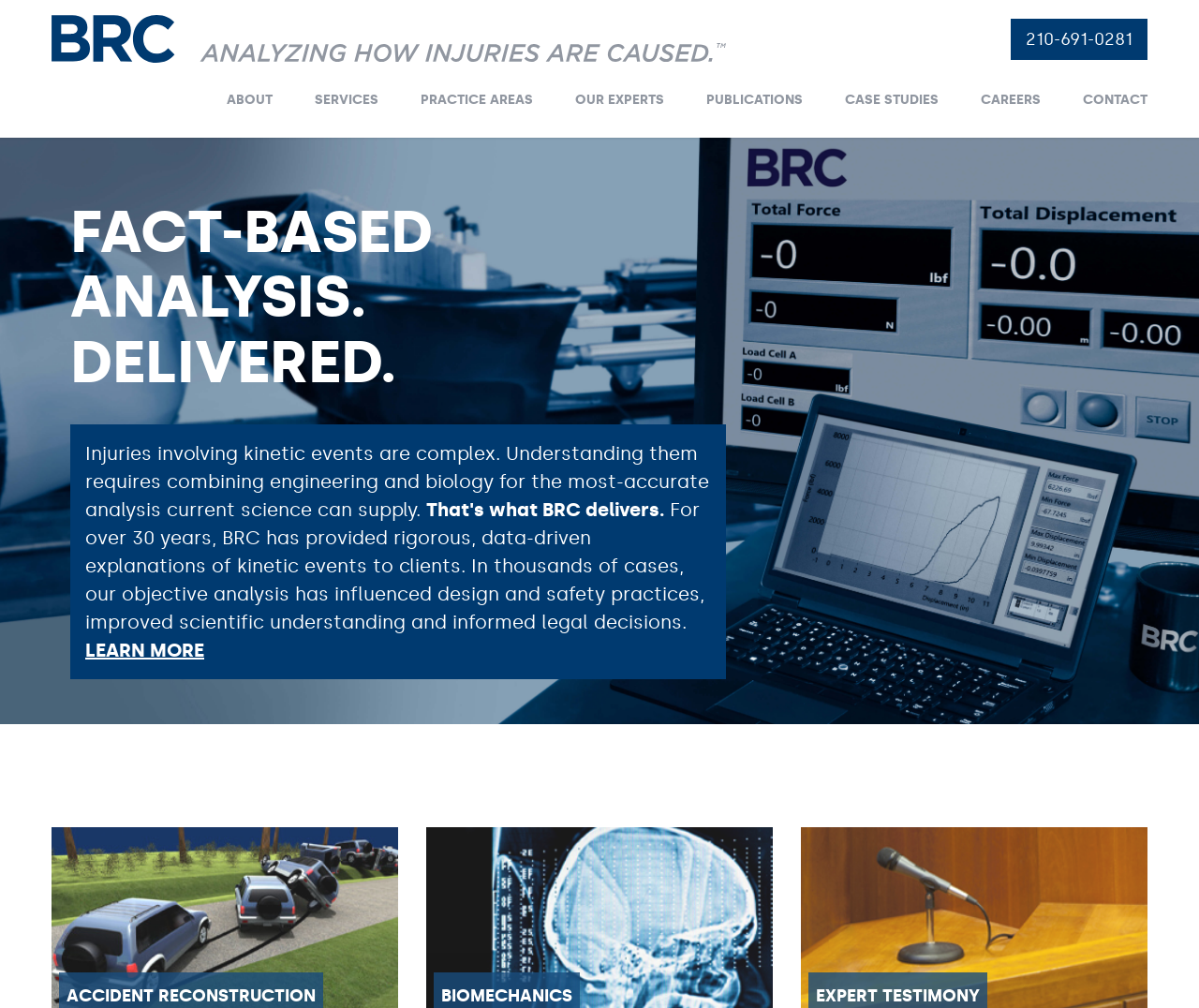Please provide the bounding box coordinate of the region that matches the element description: title="BRC Online". Coordinates should be in the format (top-left x, top-left y, bottom-right x, bottom-right y) and all values should be between 0 and 1.

[0.043, 0.025, 0.605, 0.045]